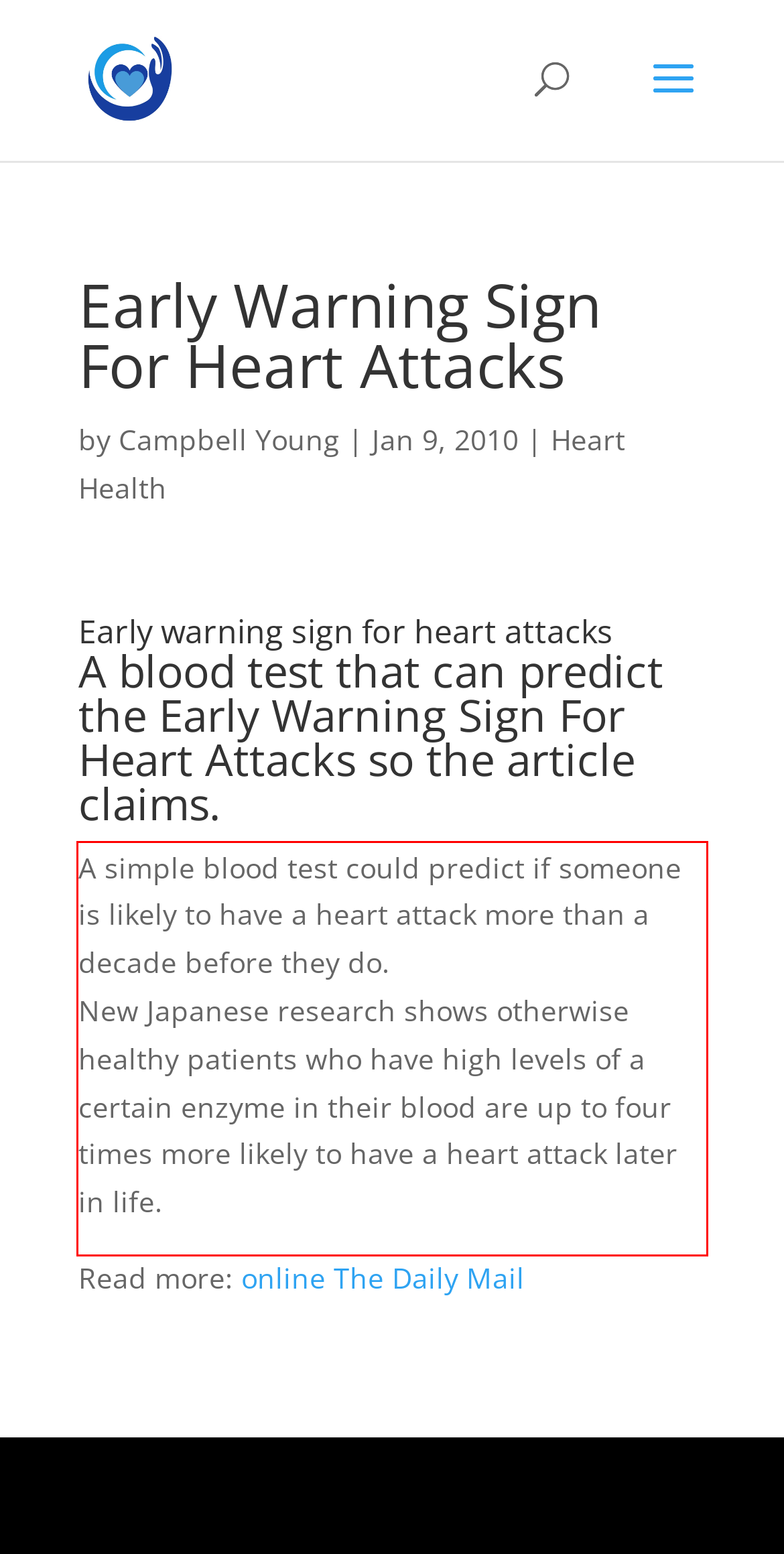Please examine the webpage screenshot containing a red bounding box and use OCR to recognize and output the text inside the red bounding box.

A simple blood test could predict if someone is likely to have a heart attack more than a decade before they do. New Japanese research shows otherwise healthy patients who have high levels of a certain enzyme in their blood are up to four times more likely to have a heart attack later in life.